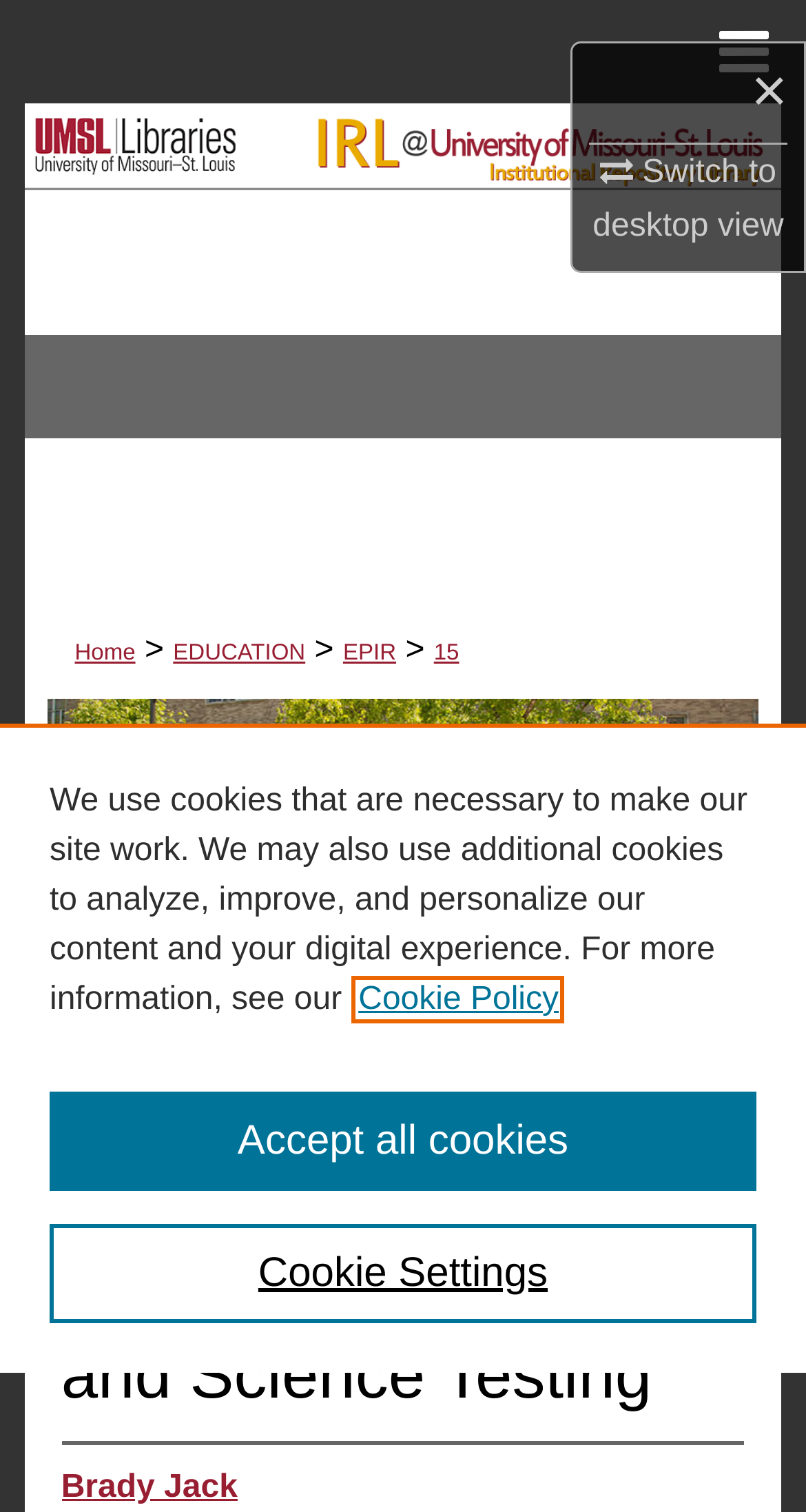Provide a brief response to the question below using one word or phrase:
What is the name of the network mentioned in the hidden menu?

DC Network Digital Commons Network